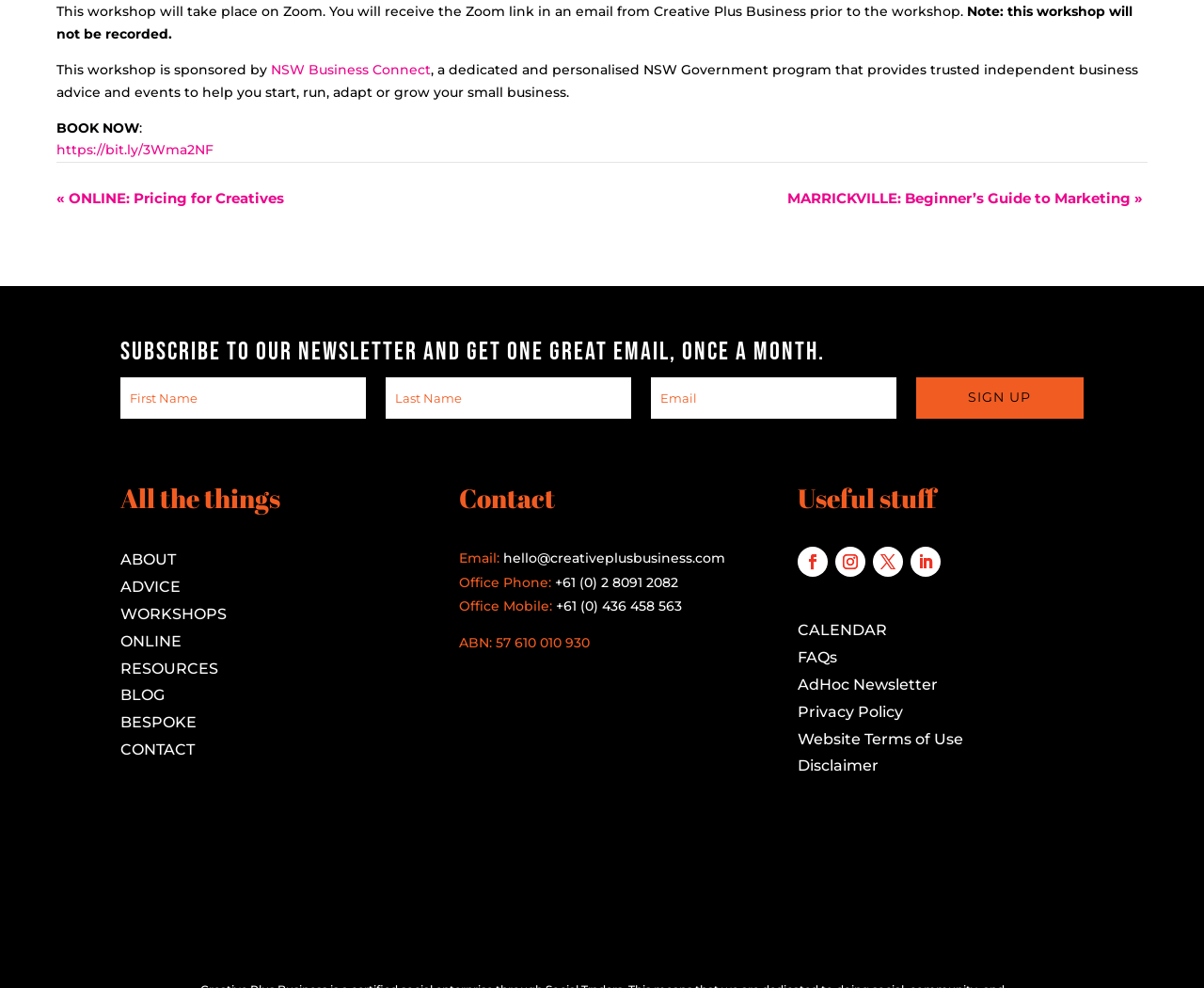What is the event navigation section about?
Relying on the image, give a concise answer in one word or a brief phrase.

Pricing for Creatives and Beginner’s Guide to Marketing